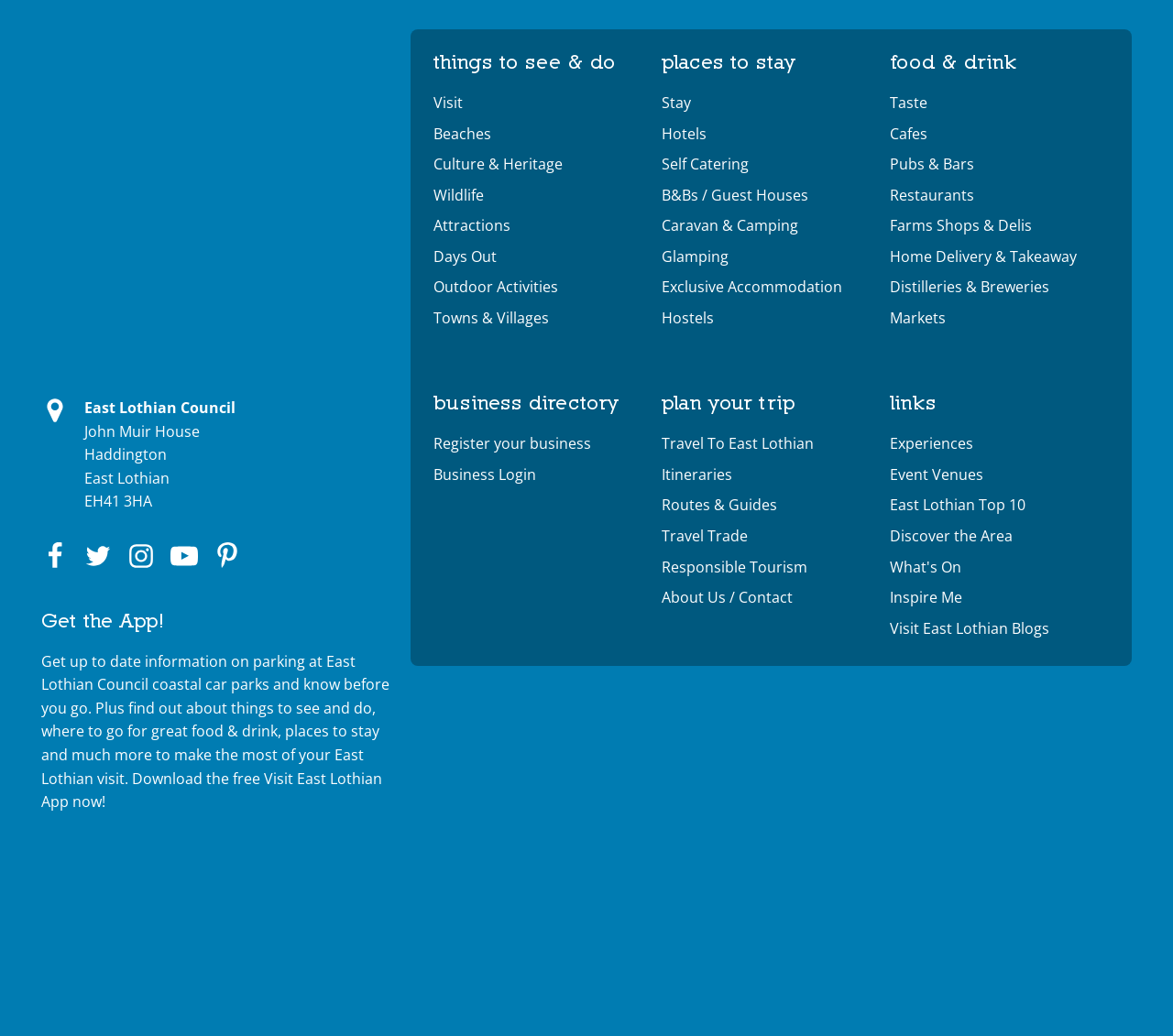Please mark the clickable region by giving the bounding box coordinates needed to complete this instruction: "Taste the local food".

[0.759, 0.088, 0.918, 0.118]